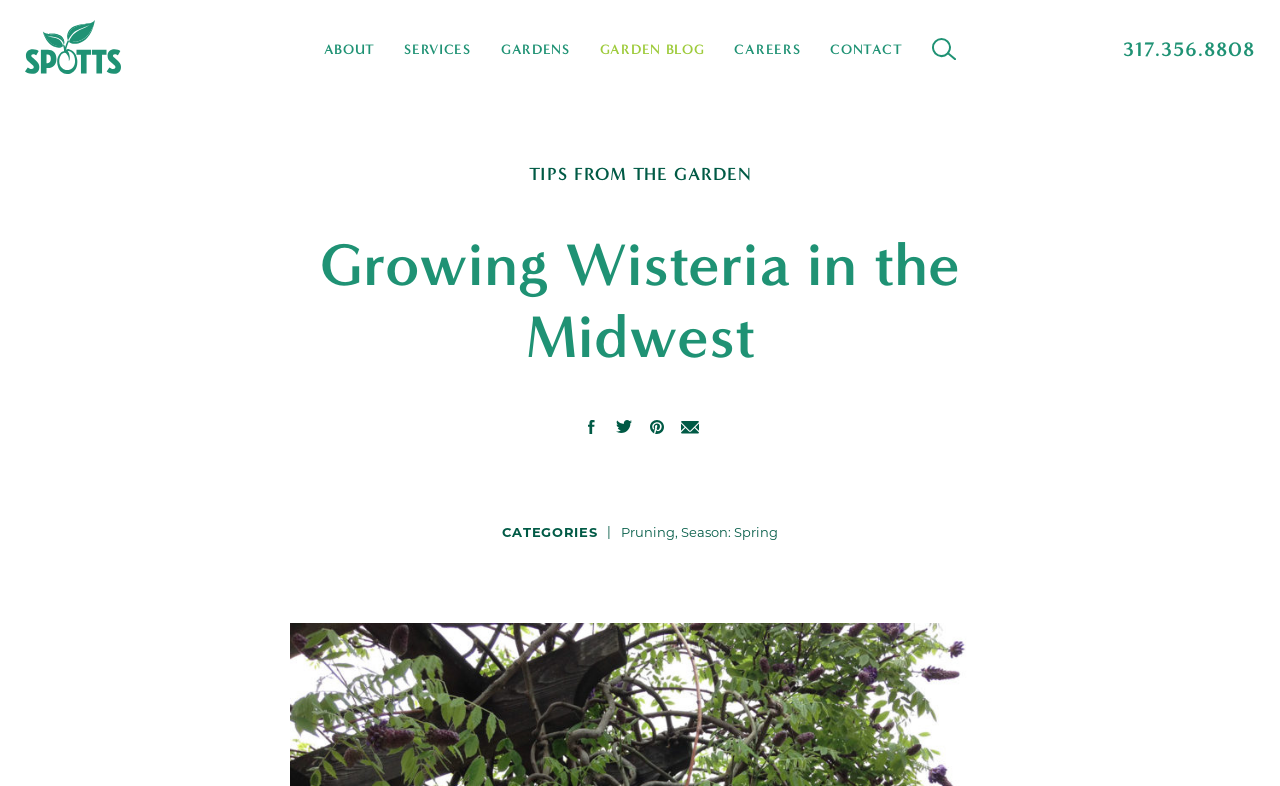Locate the bounding box coordinates of the element that should be clicked to execute the following instruction: "click pruning category".

[0.485, 0.667, 0.528, 0.687]